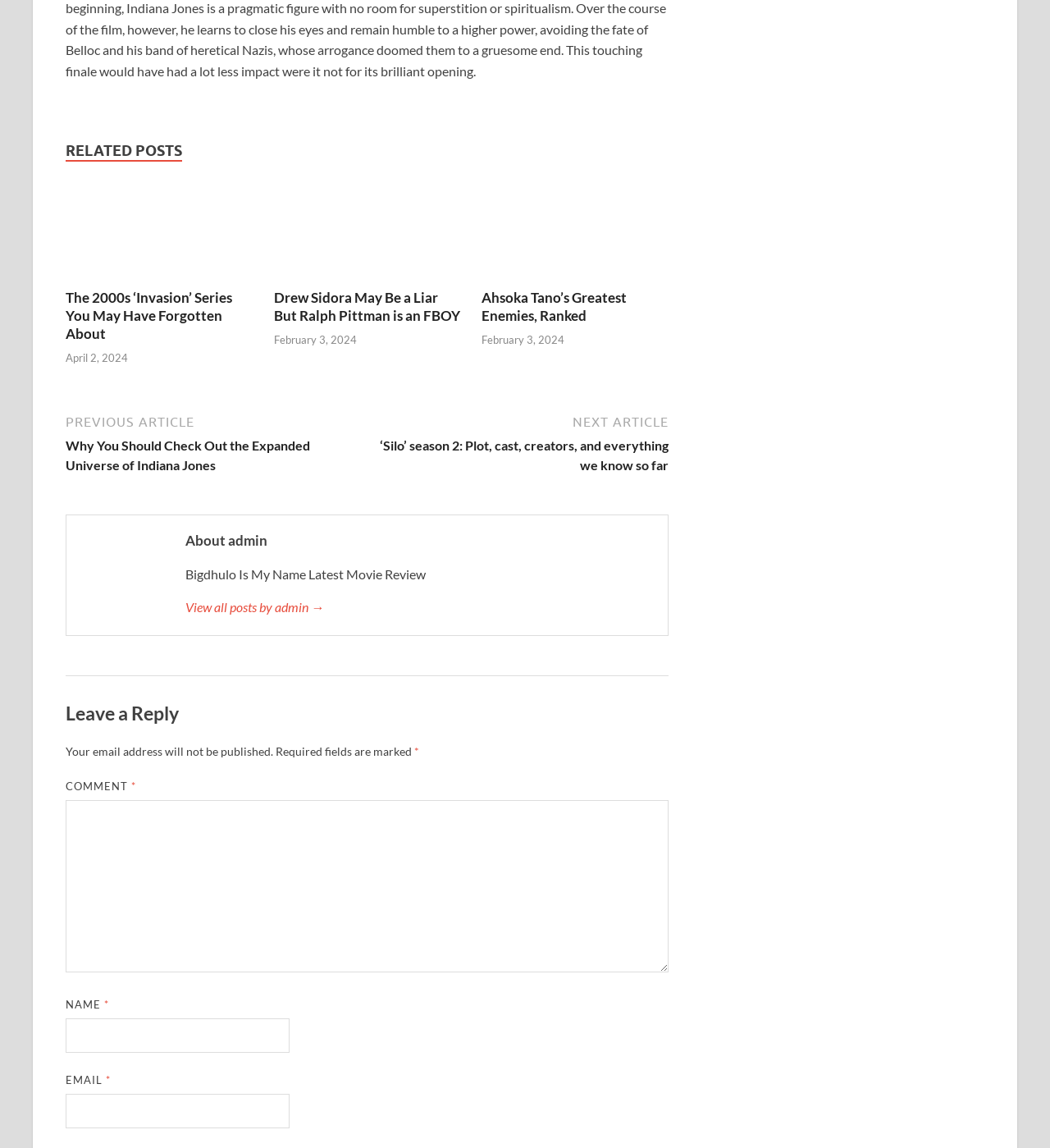Kindly determine the bounding box coordinates for the area that needs to be clicked to execute this instruction: "Enter your name".

[0.062, 0.887, 0.276, 0.917]